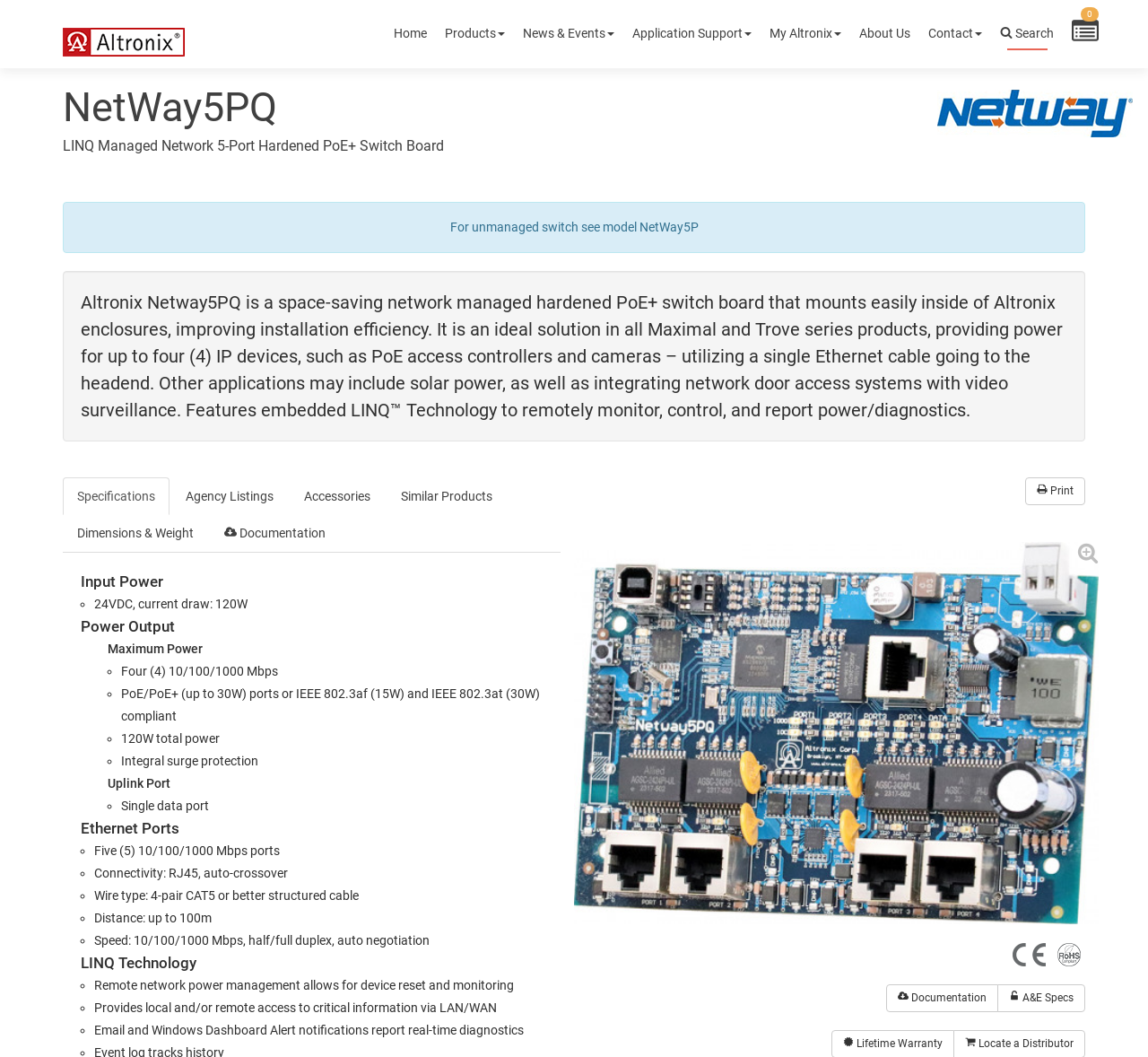Given the description "Dimensions & Weight", determine the bounding box of the corresponding UI element.

[0.055, 0.486, 0.181, 0.522]